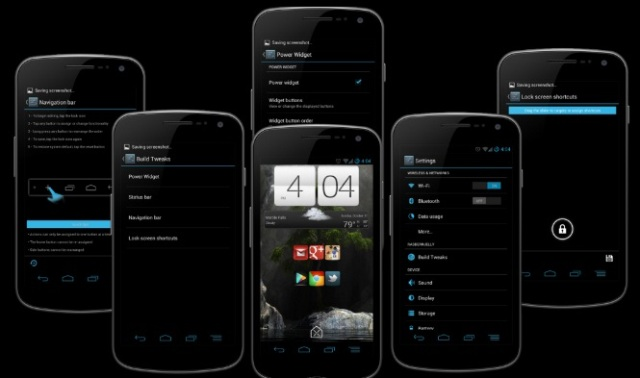What is the purpose of the 'Build Tweaks' application?
Look at the image and provide a detailed response to the question.

The caption states that the 'Build Tweaks' application is specifically designed for customizing Android devices, which implies that its purpose is to allow users to tailor their device functionality and aesthetics to their preferences.